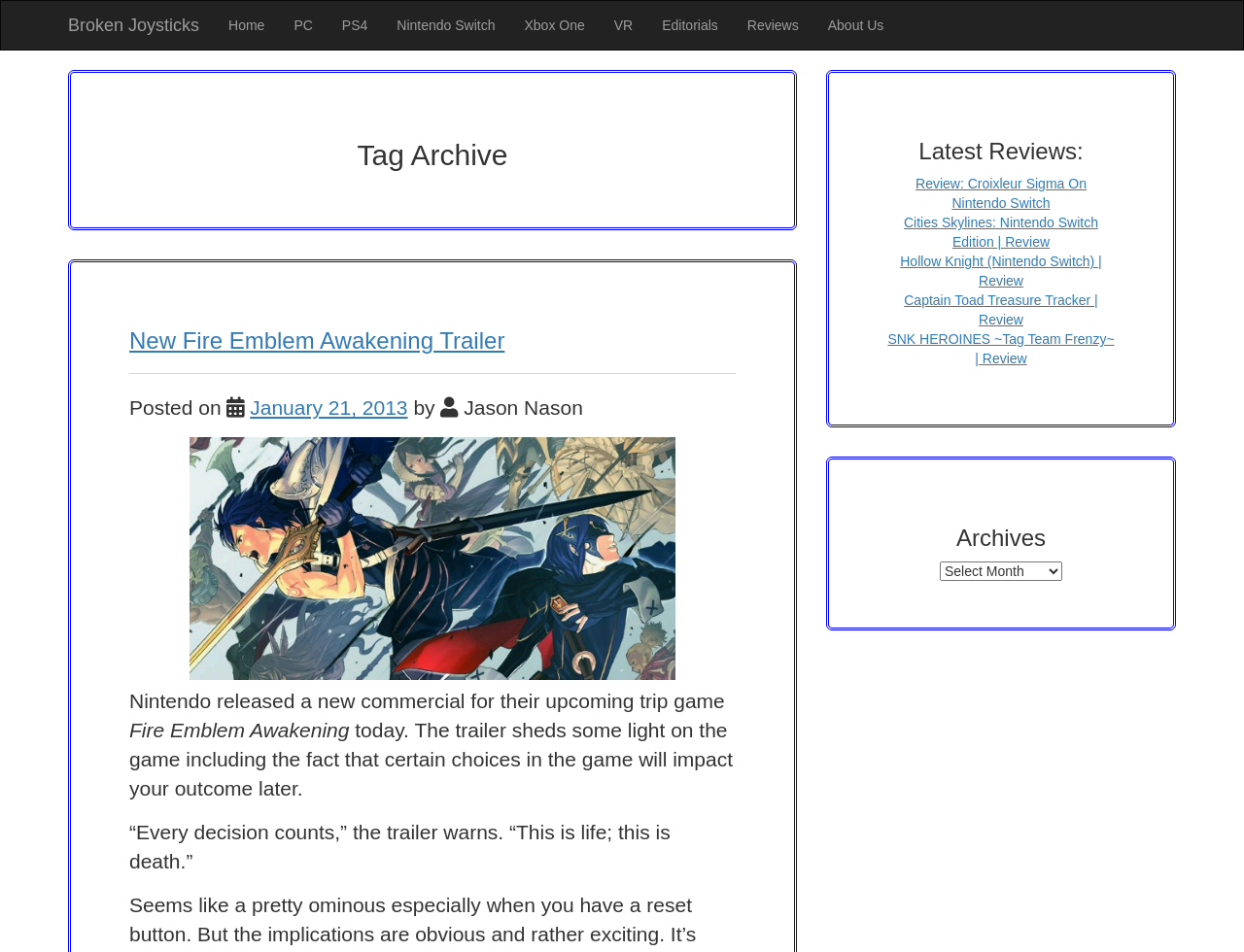Who is the author of the article about 'Fire Emblem Awakening'?
Please answer the question with as much detail and depth as you can.

The author of the article about 'Fire Emblem Awakening' can be found by looking at the text below the heading 'New Fire Emblem Awakening Trailer'. The text says 'Posted on January 21, 2013 by Jason Nason', which indicates that Jason Nason is the author of the article.